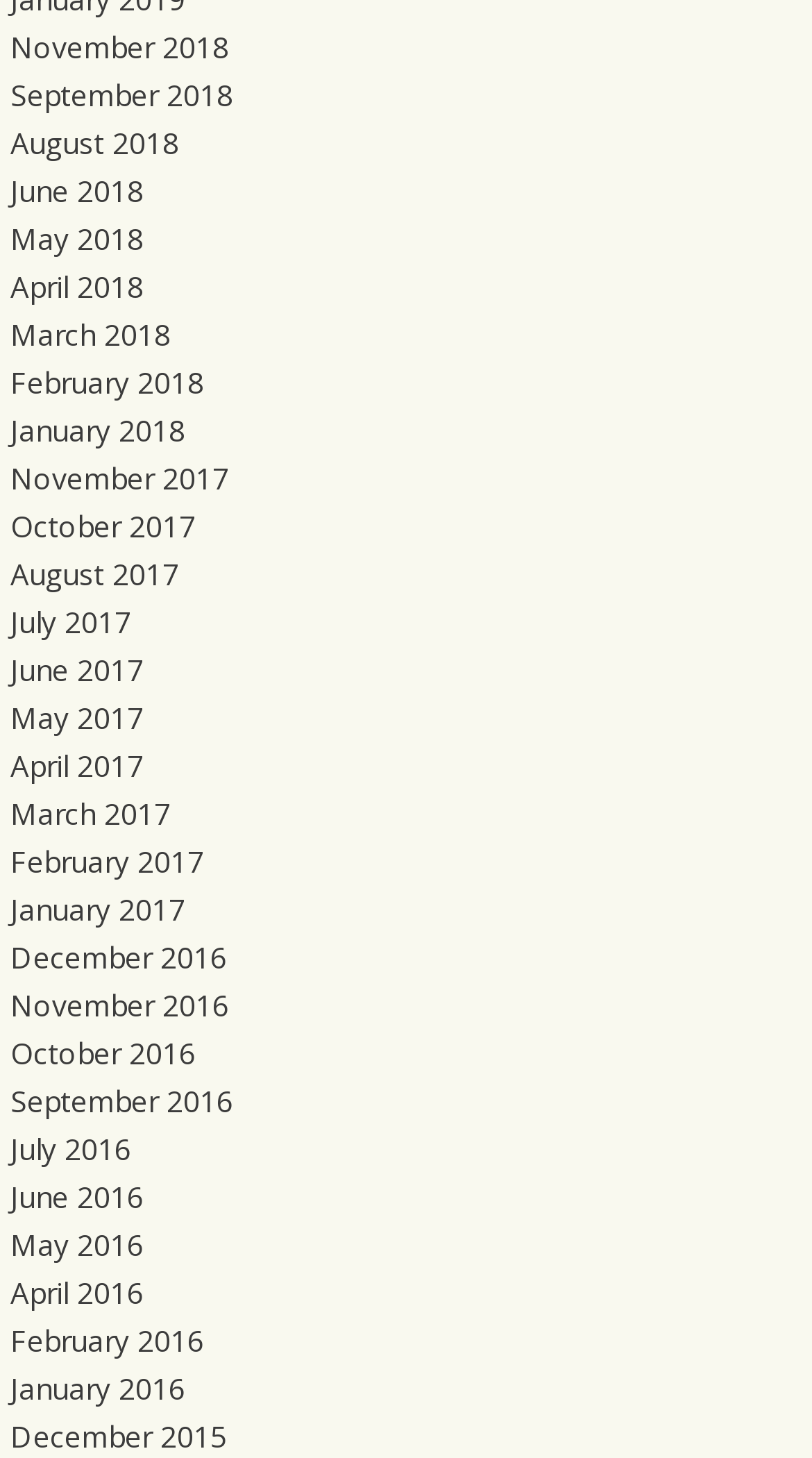Identify the bounding box coordinates of the part that should be clicked to carry out this instruction: "View January 2017".

[0.013, 0.61, 0.228, 0.637]